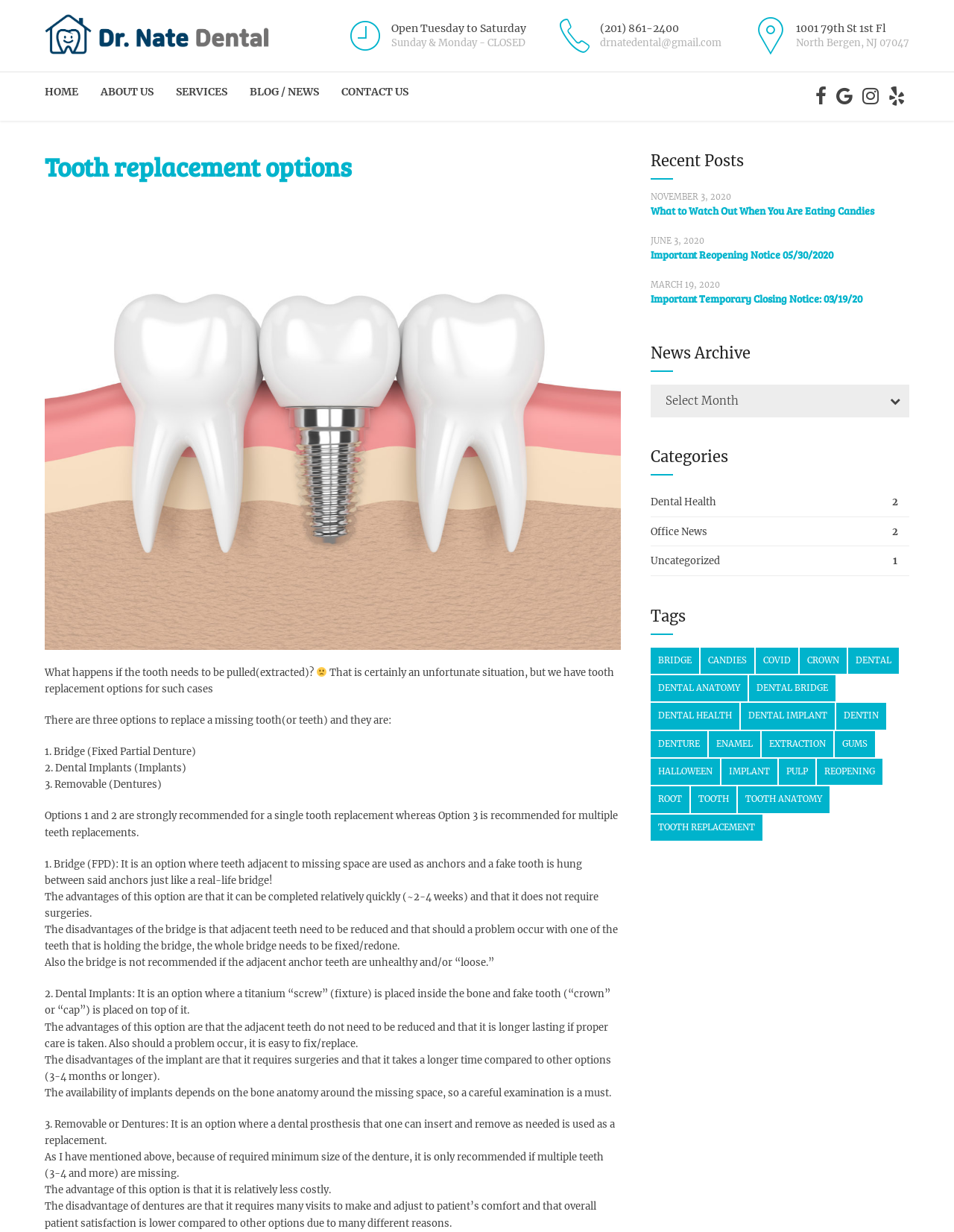Find and indicate the bounding box coordinates of the region you should select to follow the given instruction: "View the 'What to Watch Out When You Are Eating Candies' post".

[0.682, 0.165, 0.917, 0.177]